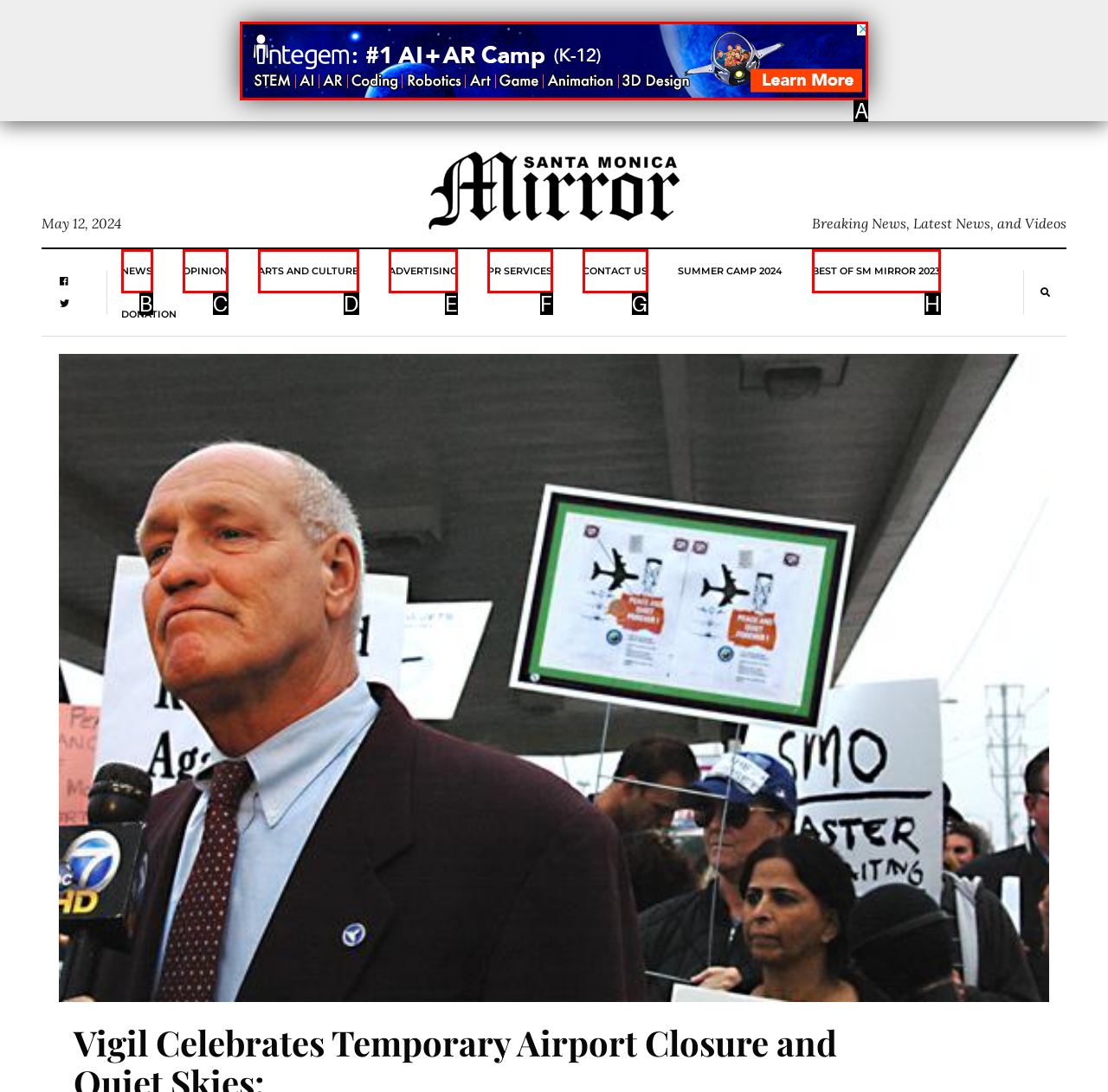From the given choices, identify the element that matches: Best of SM Mirror 2023
Answer with the letter of the selected option.

H